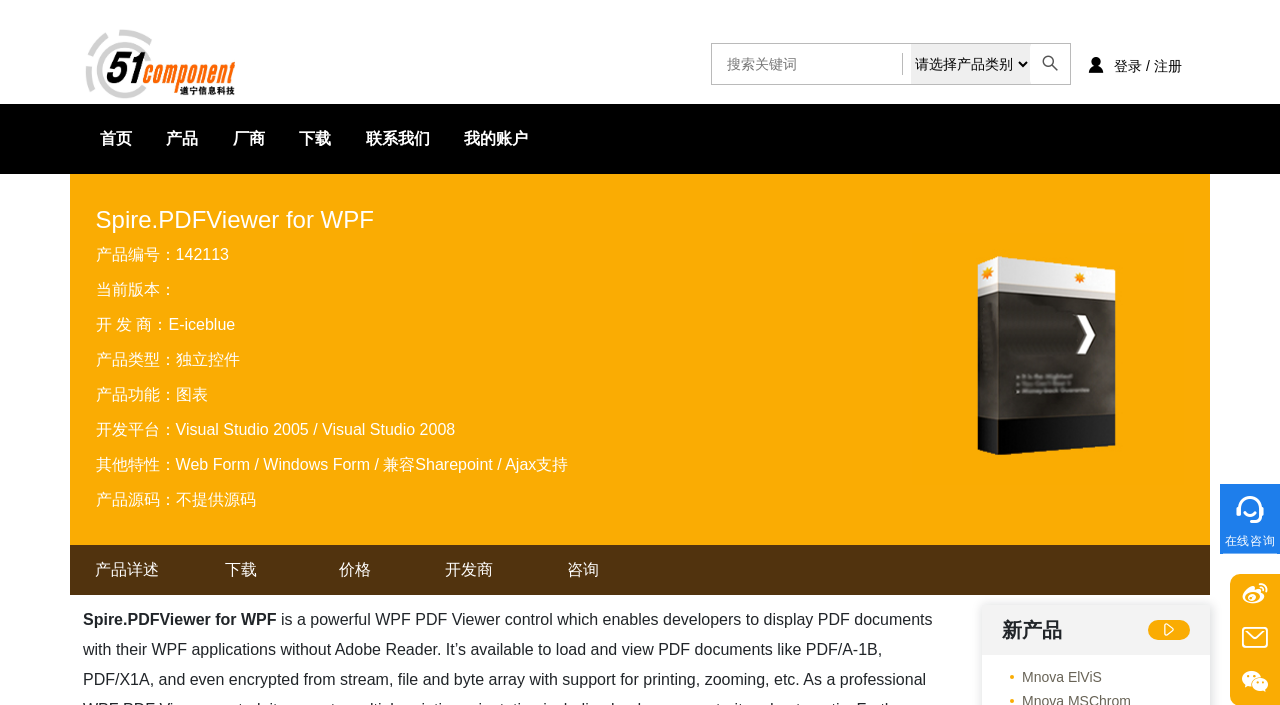Specify the bounding box coordinates of the region I need to click to perform the following instruction: "login or register". The coordinates must be four float numbers in the range of 0 to 1, i.e., [left, top, right, bottom].

[0.84, 0.062, 0.934, 0.119]